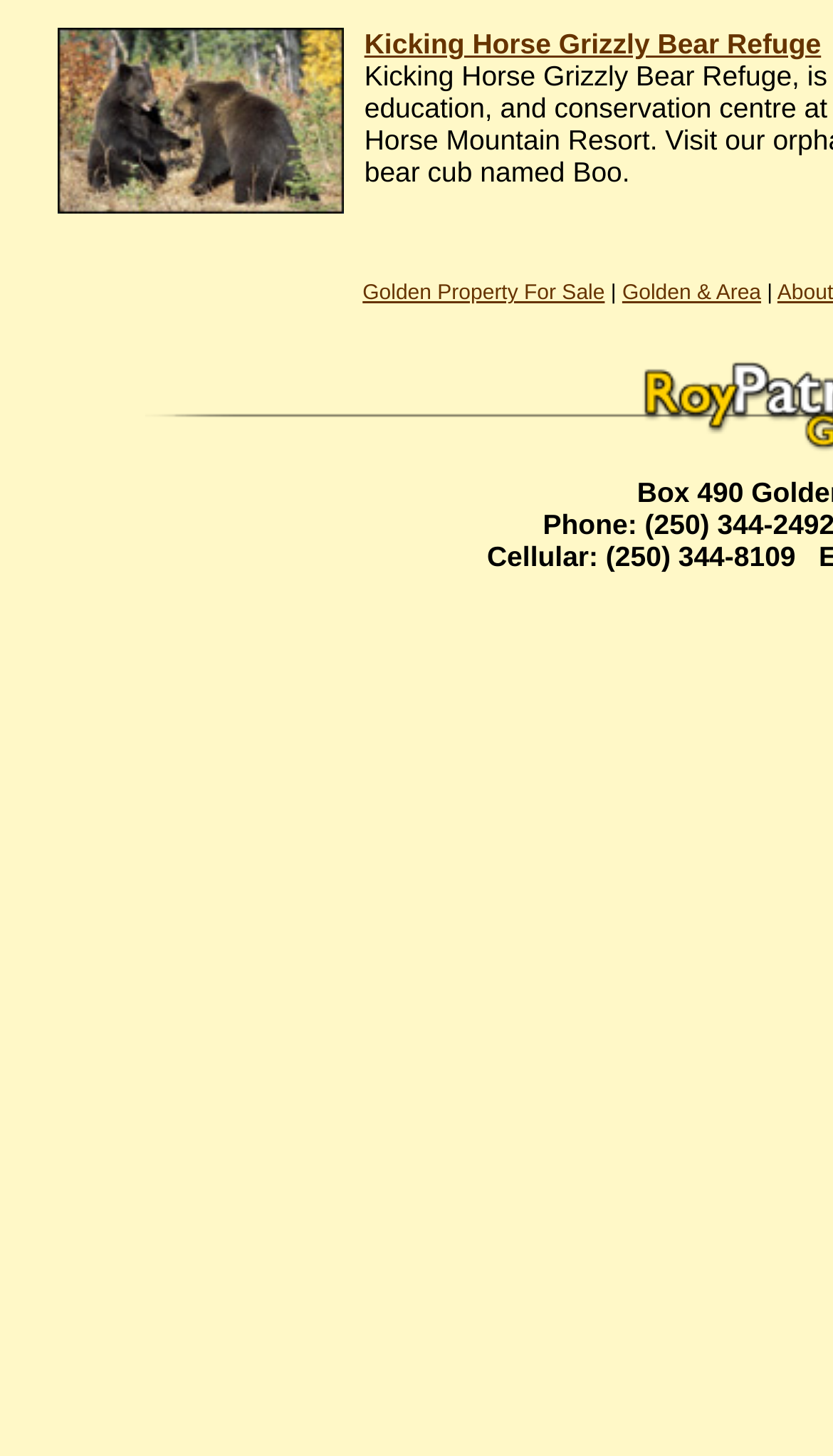Bounding box coordinates should be in the format (top-left x, top-left y, bottom-right x, bottom-right y) and all values should be floating point numbers between 0 and 1. Determine the bounding box coordinate for the UI element described as: Golden Property For Sale

[0.435, 0.224, 0.726, 0.241]